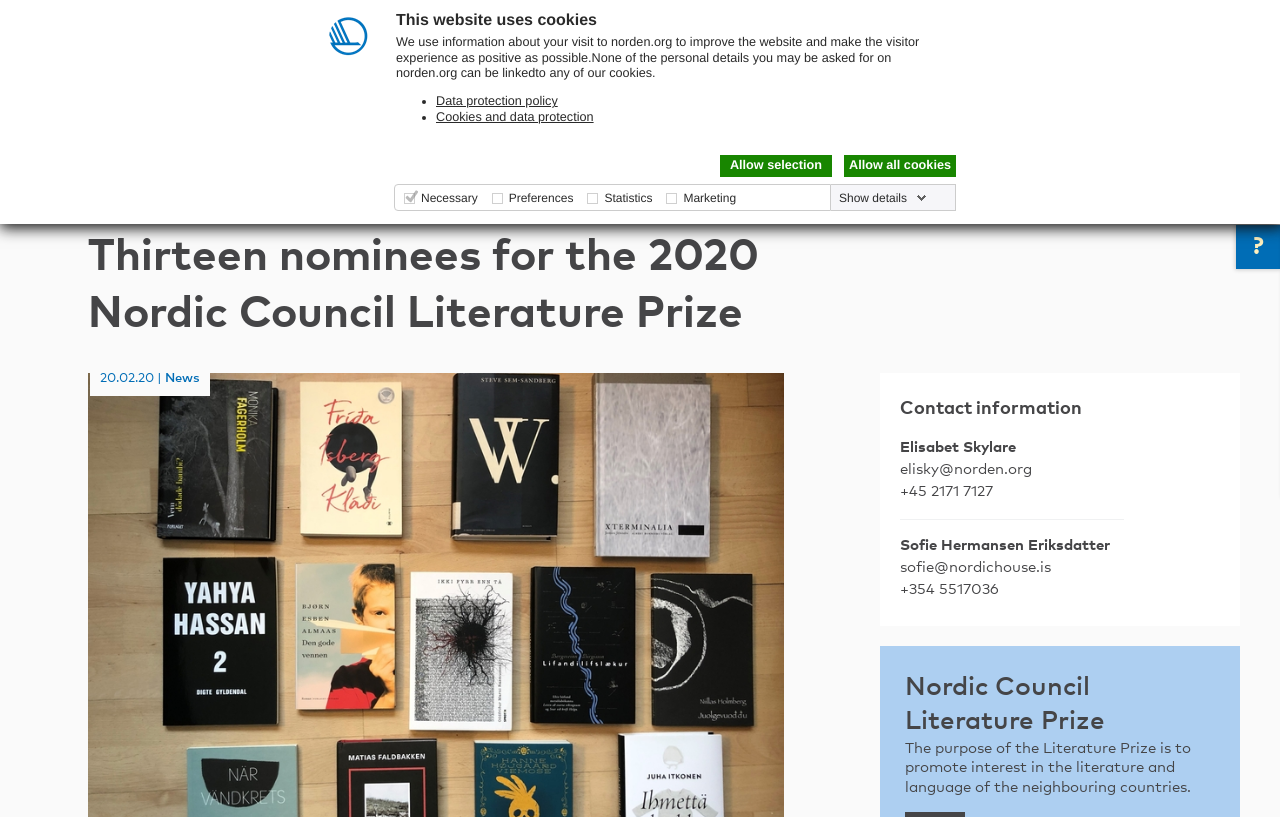Extract the main title from the webpage and generate its text.

Thirteen nominees for the 2020 Nordic Council Literature Prize